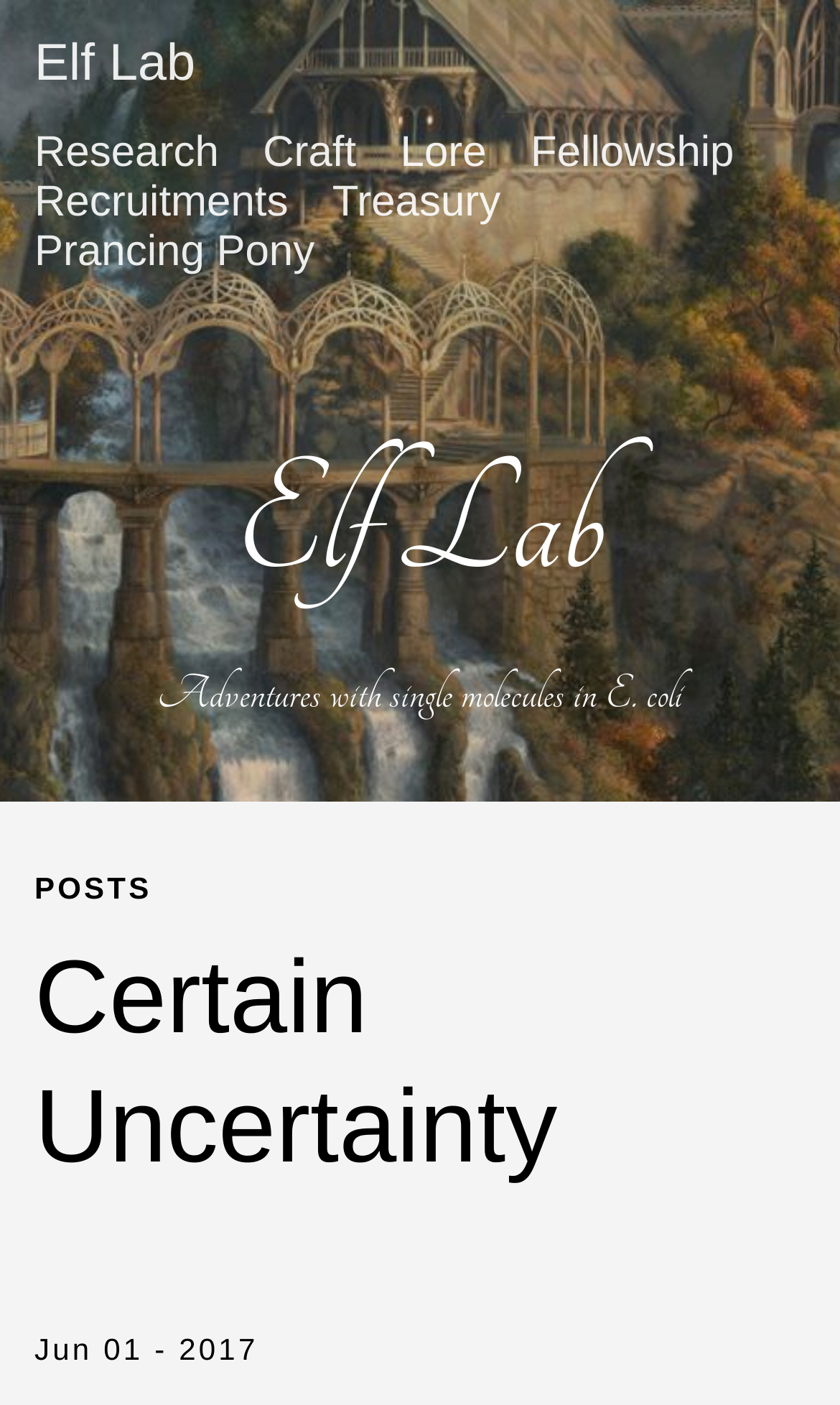When was the post published?
Please ensure your answer to the question is detailed and covers all necessary aspects.

The question is asking for the publication date of the post, which can be found in the time element with the text 'Jun 01 - 2017'. This time element is a child of the heading element with the text 'Certain Uncertainty'.